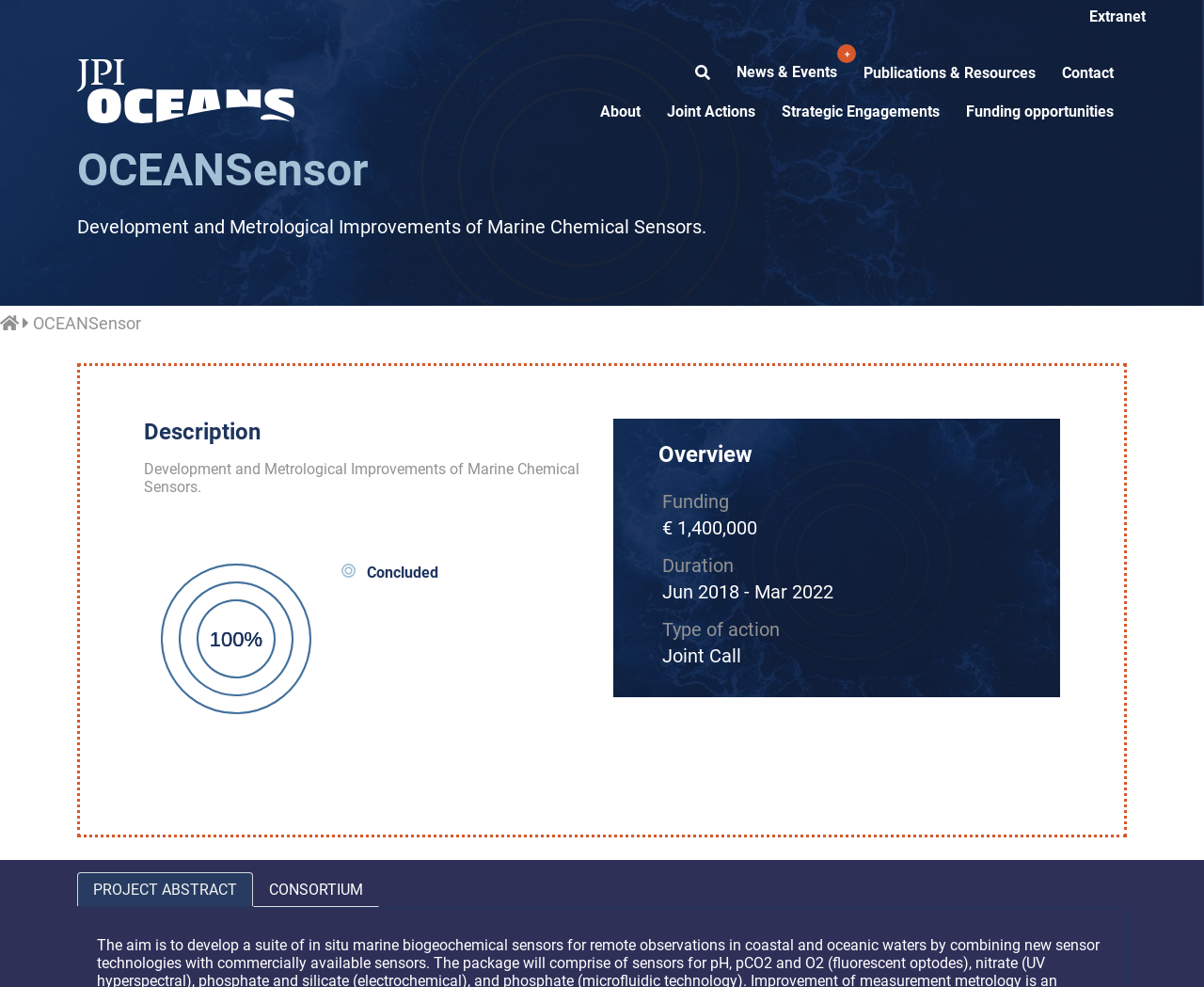What is the name of the project?
Can you offer a detailed and complete answer to this question?

The name of the project can be found in the heading element with the text 'OCEANSensor' located at the top of the page, and also in the breadcrumb navigation.